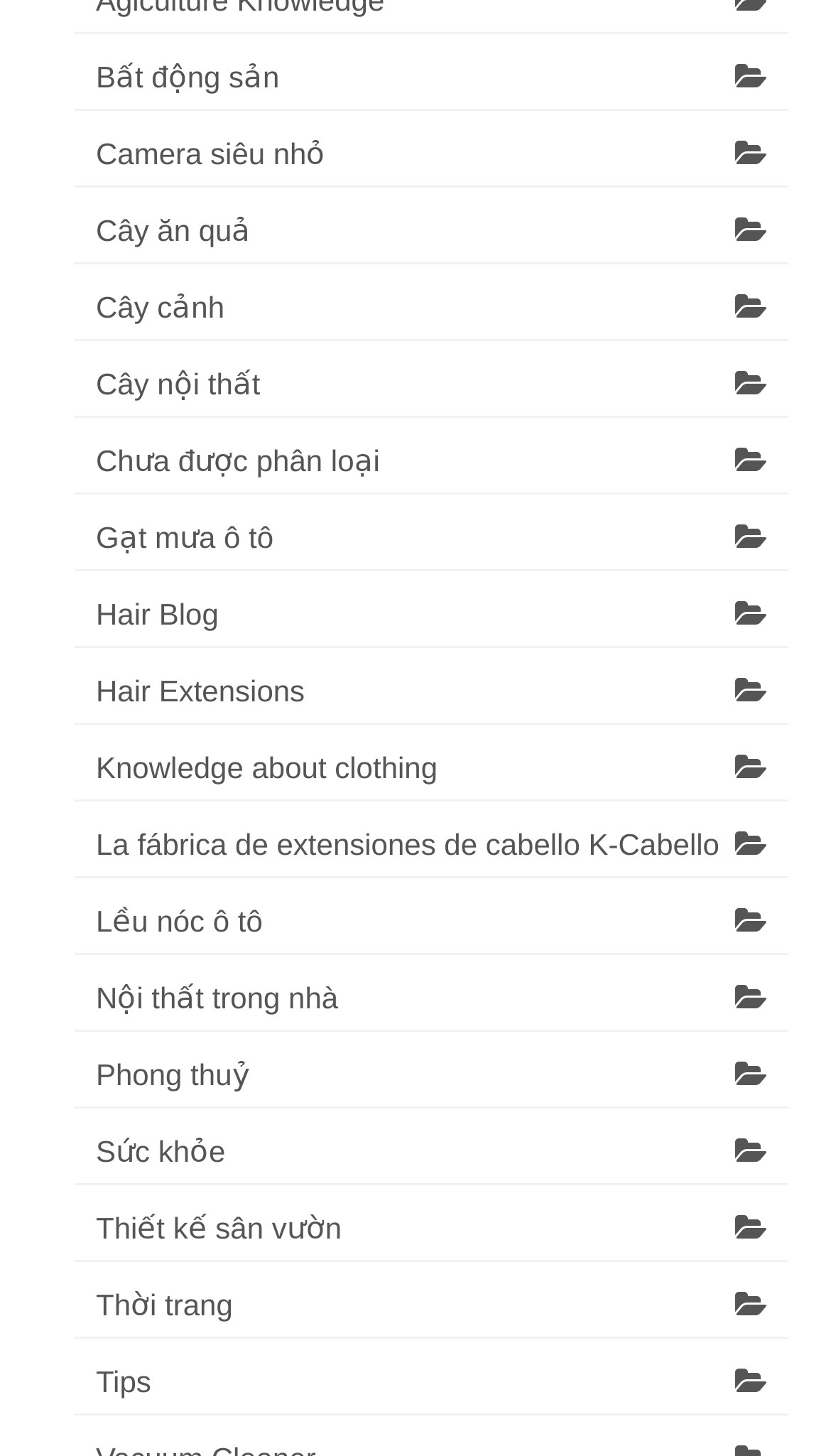Is there a category related to interior design on the webpage?
Answer the question with a single word or phrase by looking at the picture.

Yes